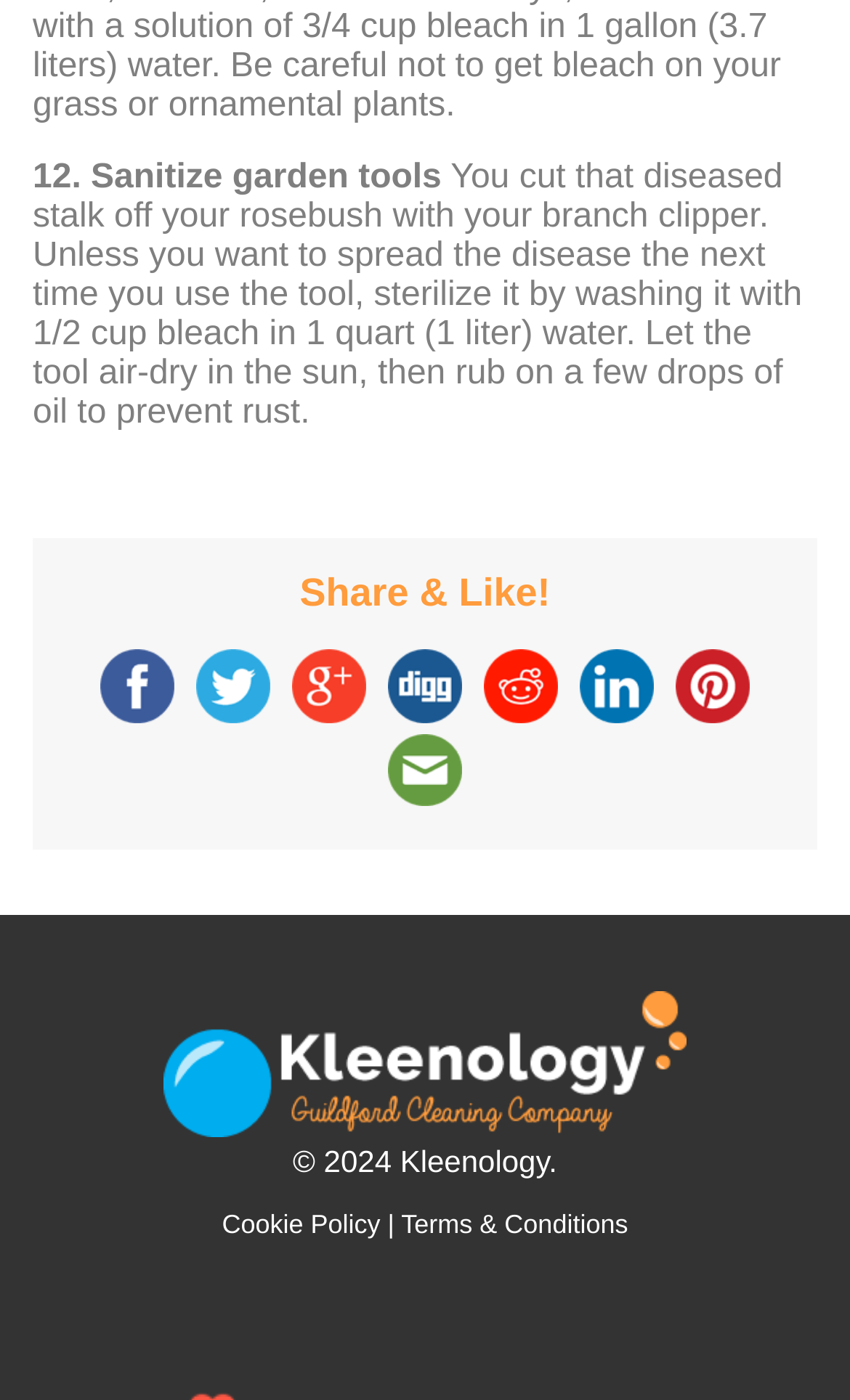How many links are available at the bottom of the webpage?
Look at the image and respond with a one-word or short-phrase answer.

3